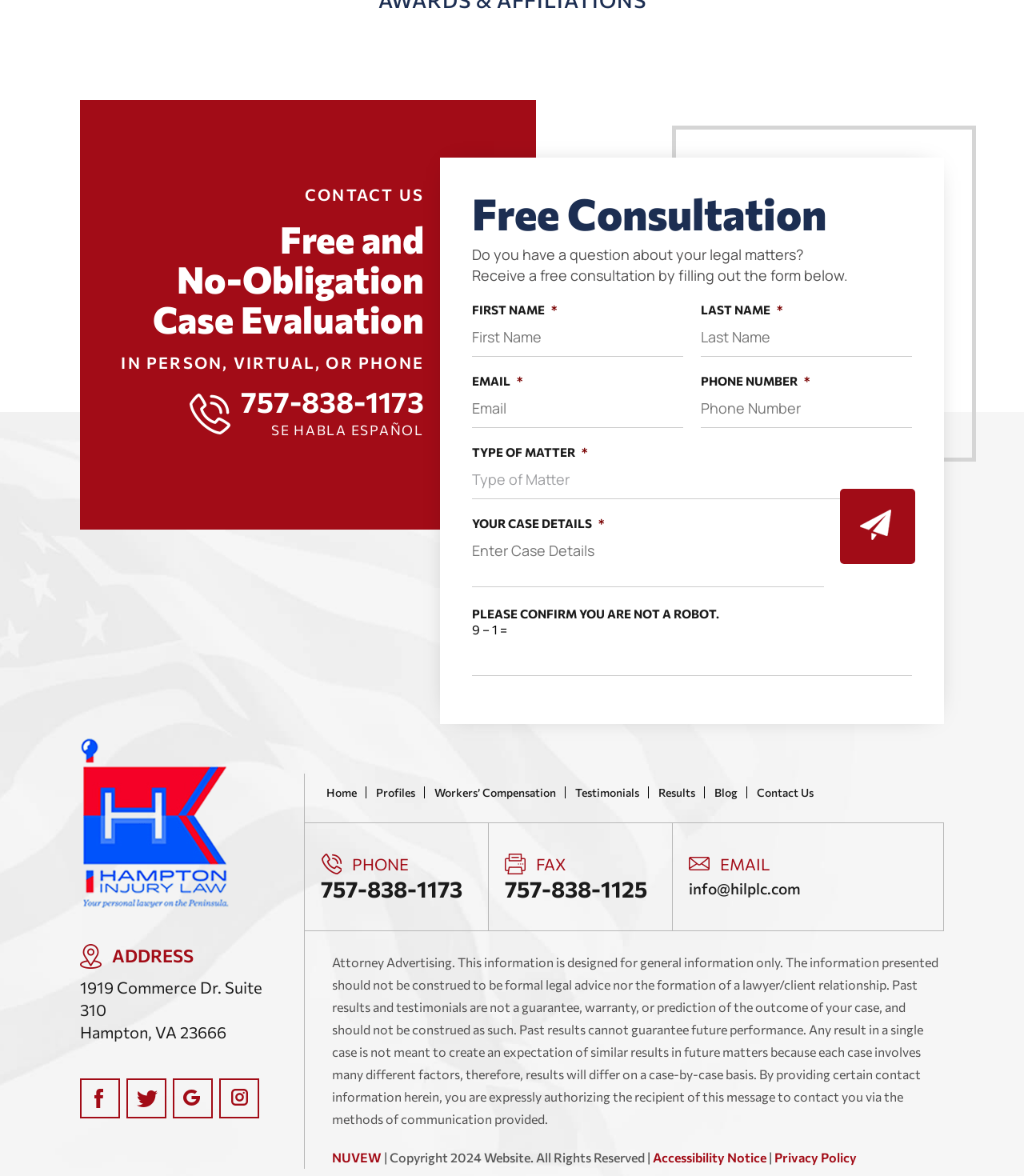Please indicate the bounding box coordinates for the clickable area to complete the following task: "Click the submit button". The coordinates should be specified as four float numbers between 0 and 1, i.e., [left, top, right, bottom].

[0.82, 0.416, 0.894, 0.48]